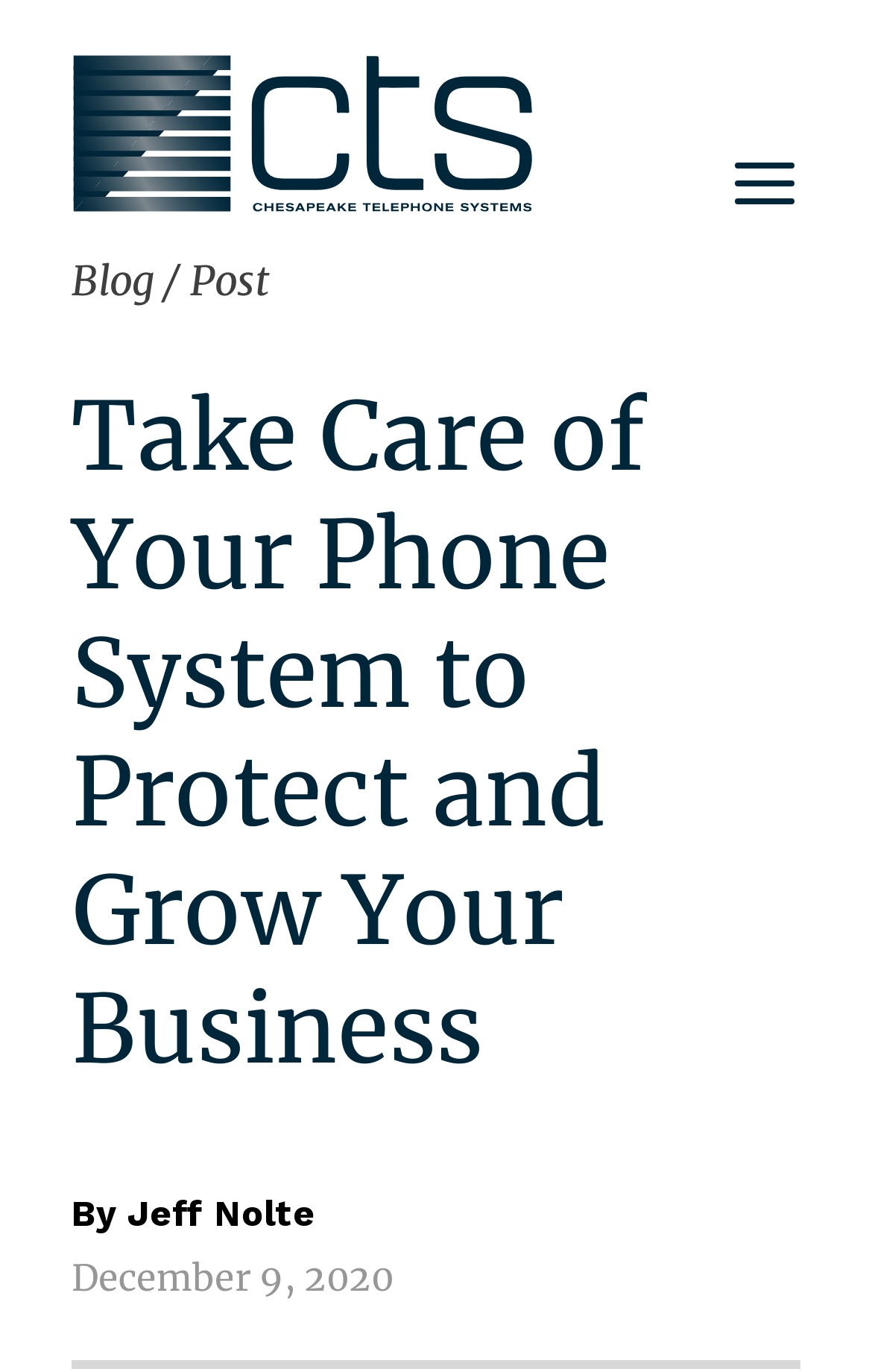Answer the question using only a single word or phrase: 
When was the article published?

December 9, 2020